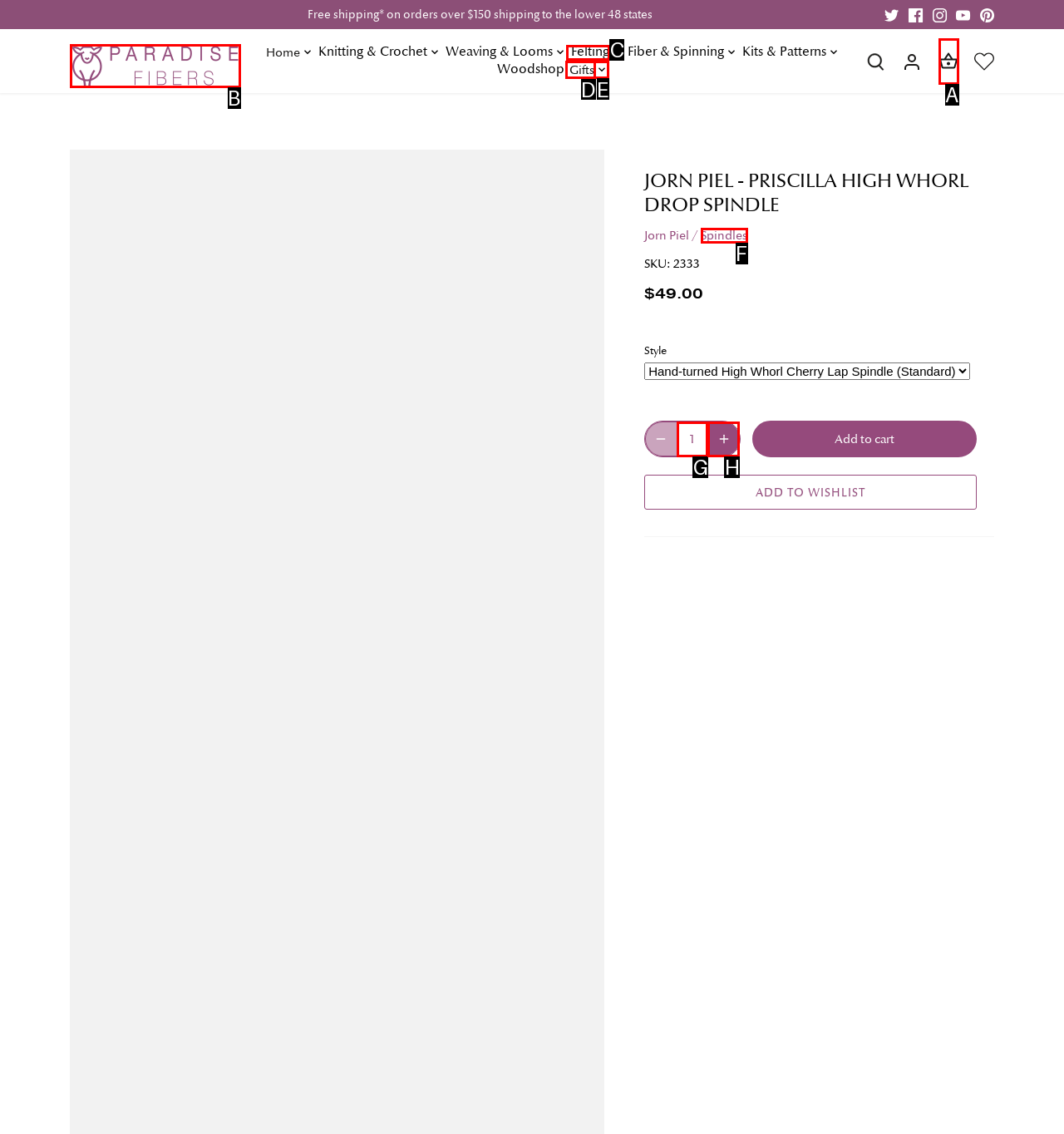Tell me which option best matches this description: title="Go to cart"
Answer with the letter of the matching option directly from the given choices.

A